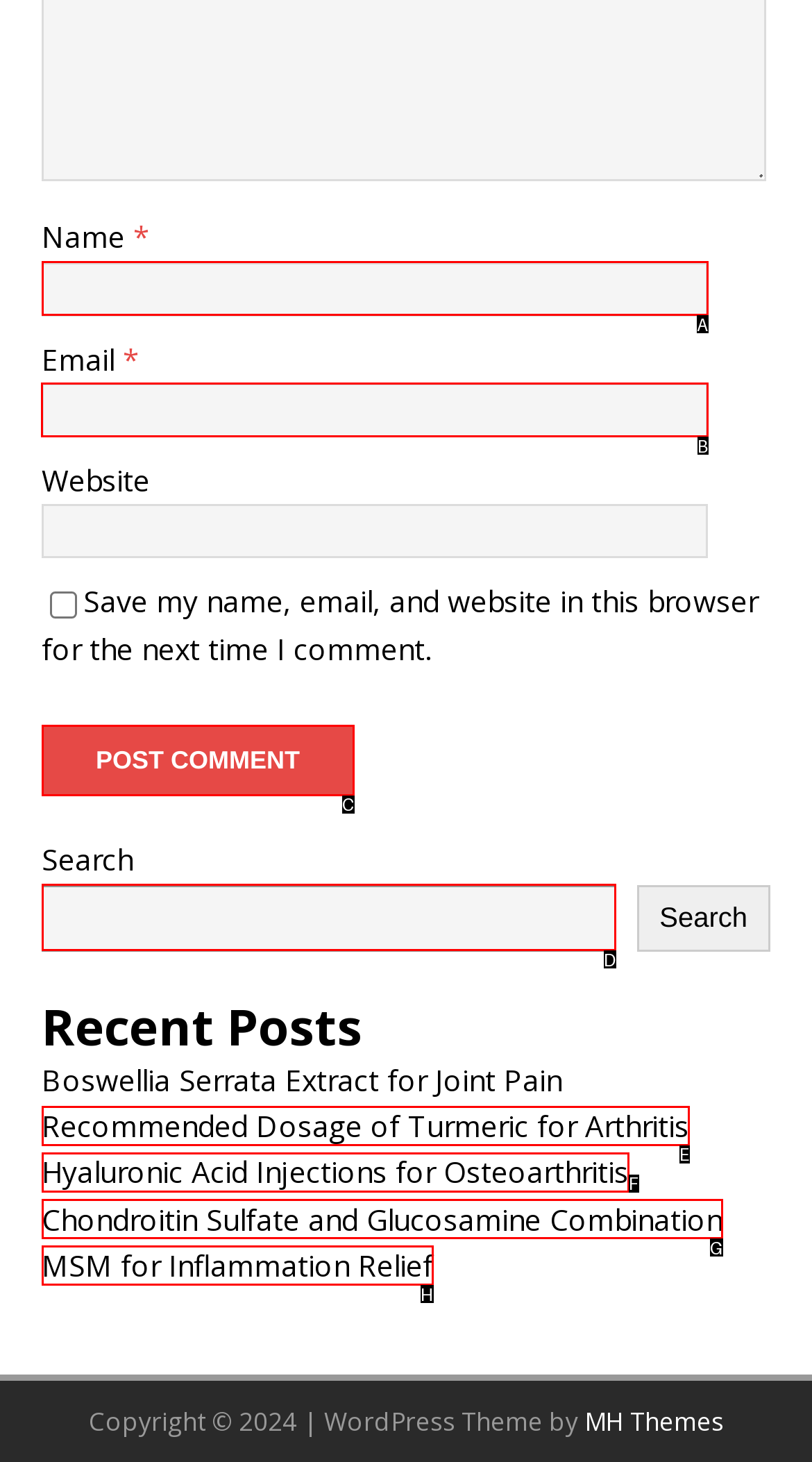Determine which UI element you should click to perform the task: Input email
Provide the letter of the correct option from the given choices directly.

B